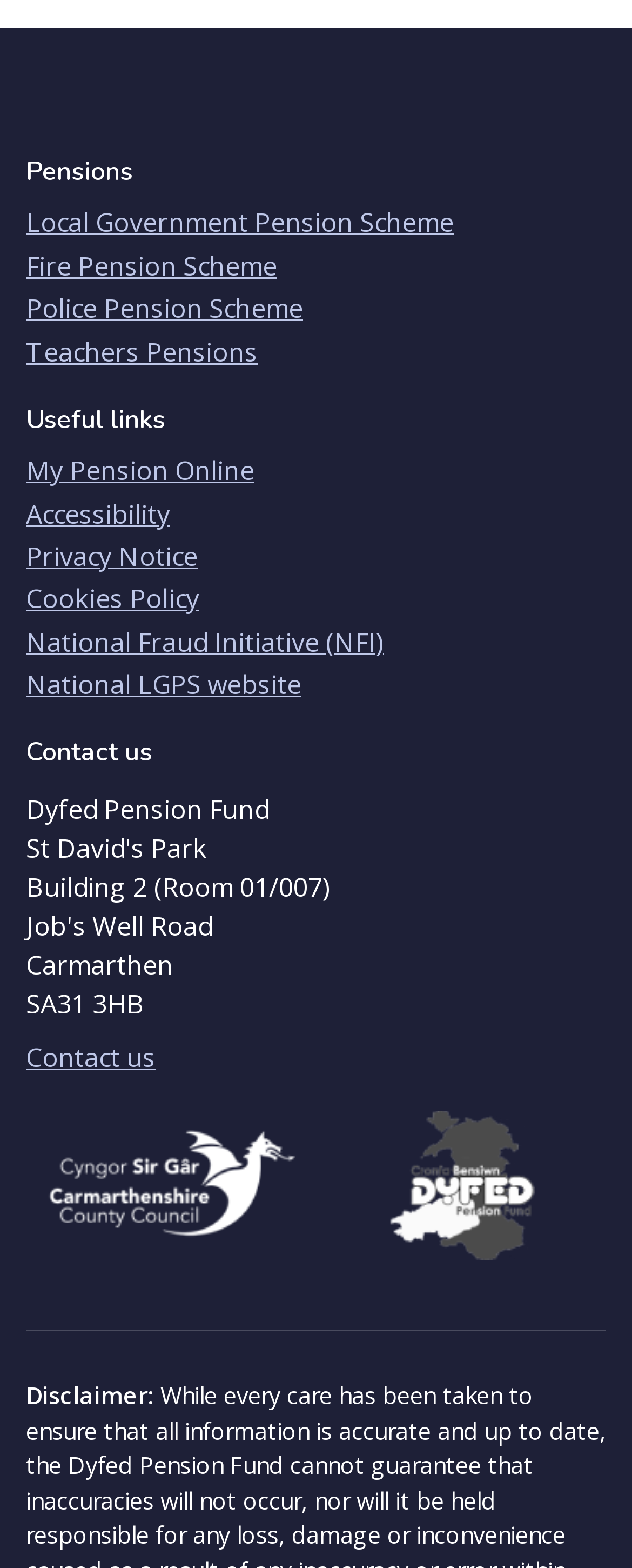Identify the bounding box coordinates for the UI element that matches this description: "National LGPS website".

[0.041, 0.425, 0.477, 0.448]